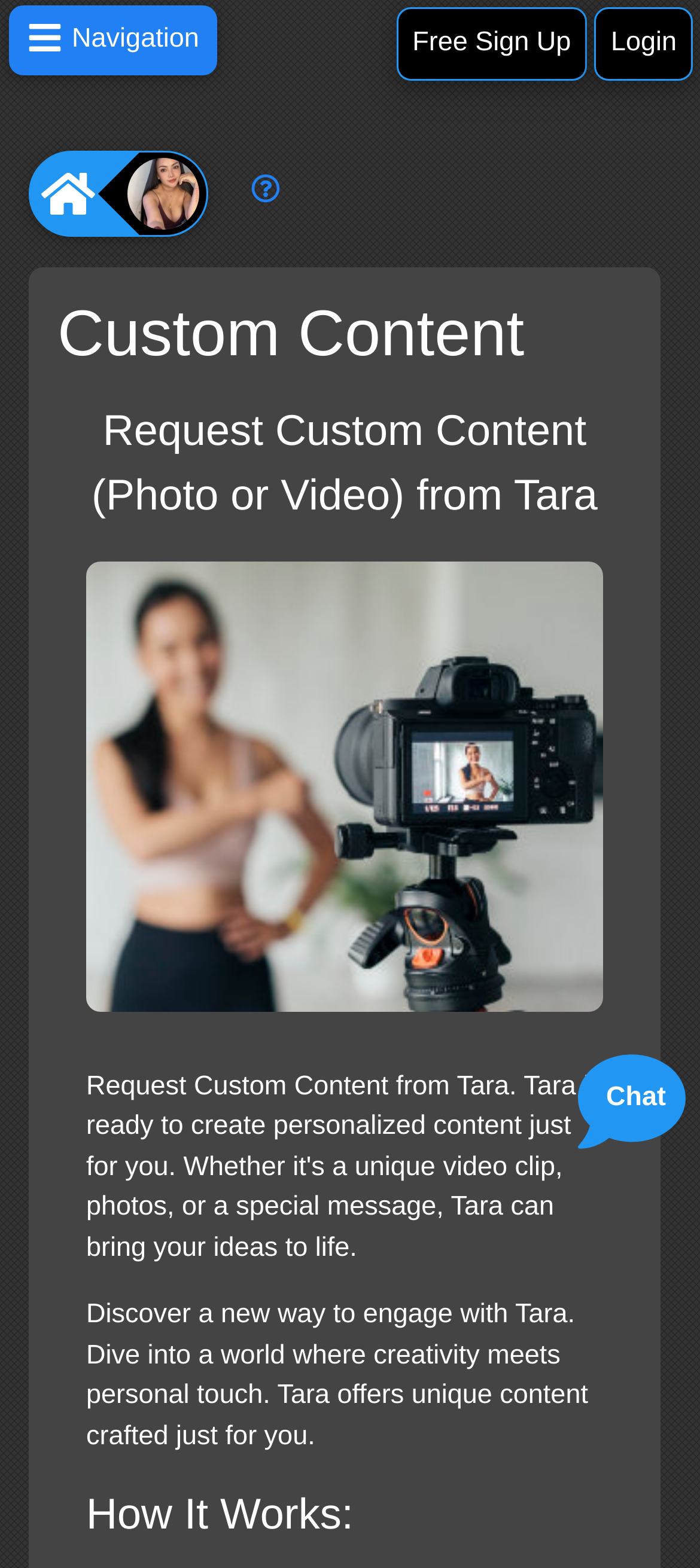Identify the bounding box for the UI element described as: "parent_node: Navigation". Ensure the coordinates are four float numbers between 0 and 1, formatted as [left, top, right, bottom].

[0.041, 0.096, 0.297, 0.15]